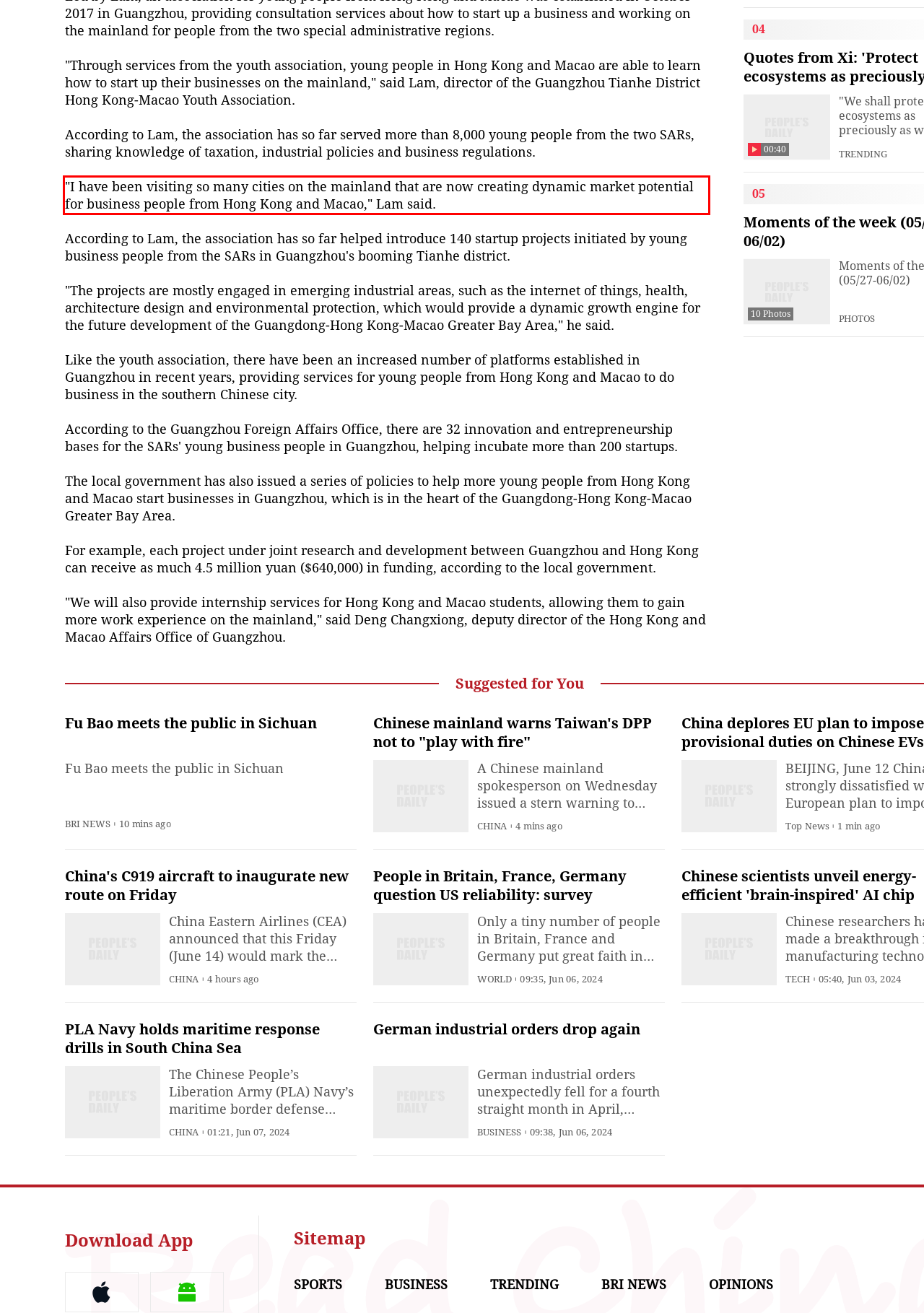Please use OCR to extract the text content from the red bounding box in the provided webpage screenshot.

"I have been visiting so many cities on the mainland that are now creating dynamic market potential for business people from Hong Kong and Macao," Lam said.